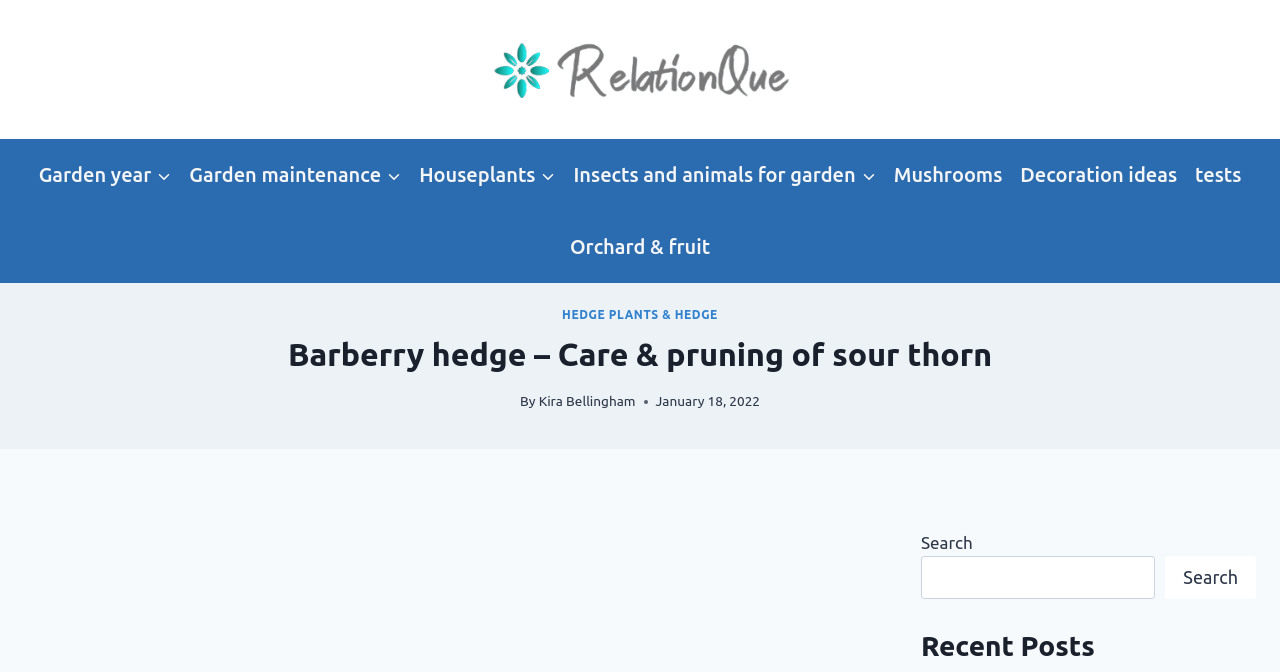Find the bounding box coordinates for the area you need to click to carry out the instruction: "Search for something". The coordinates should be four float numbers between 0 and 1, indicated as [left, top, right, bottom].

[0.72, 0.827, 0.903, 0.892]